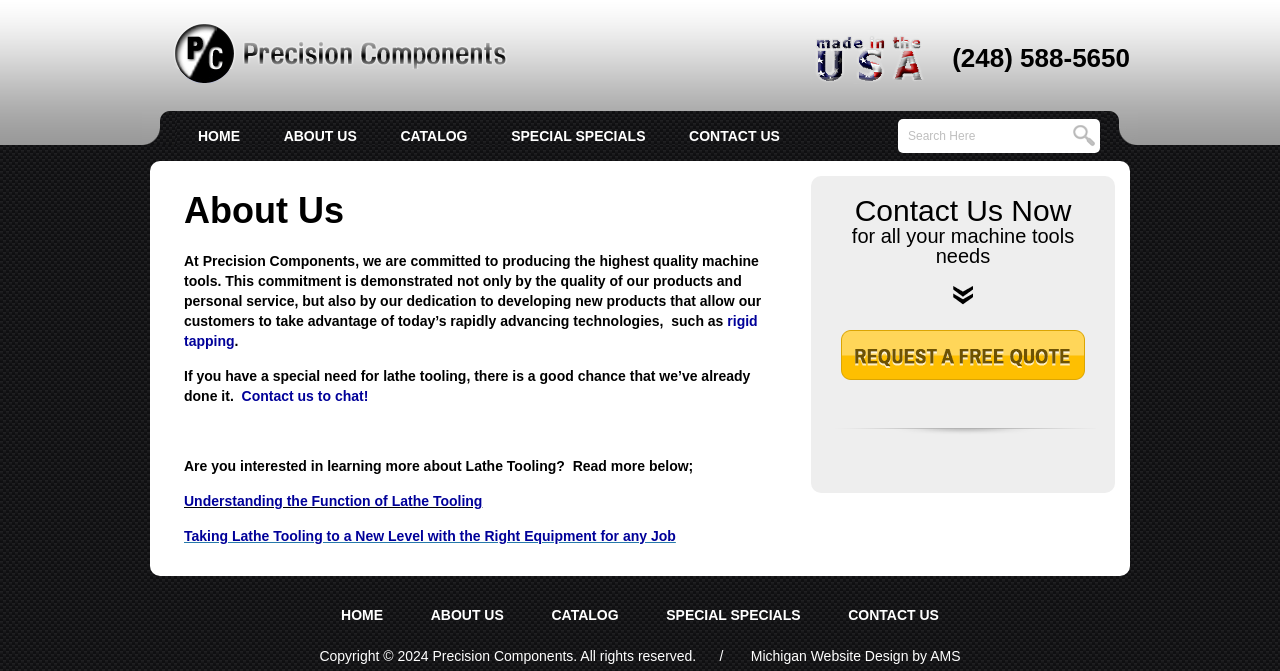Please identify the bounding box coordinates of the element that needs to be clicked to execute the following command: "Contact us to chat". Provide the bounding box using four float numbers between 0 and 1, formatted as [left, top, right, bottom].

[0.189, 0.578, 0.288, 0.602]